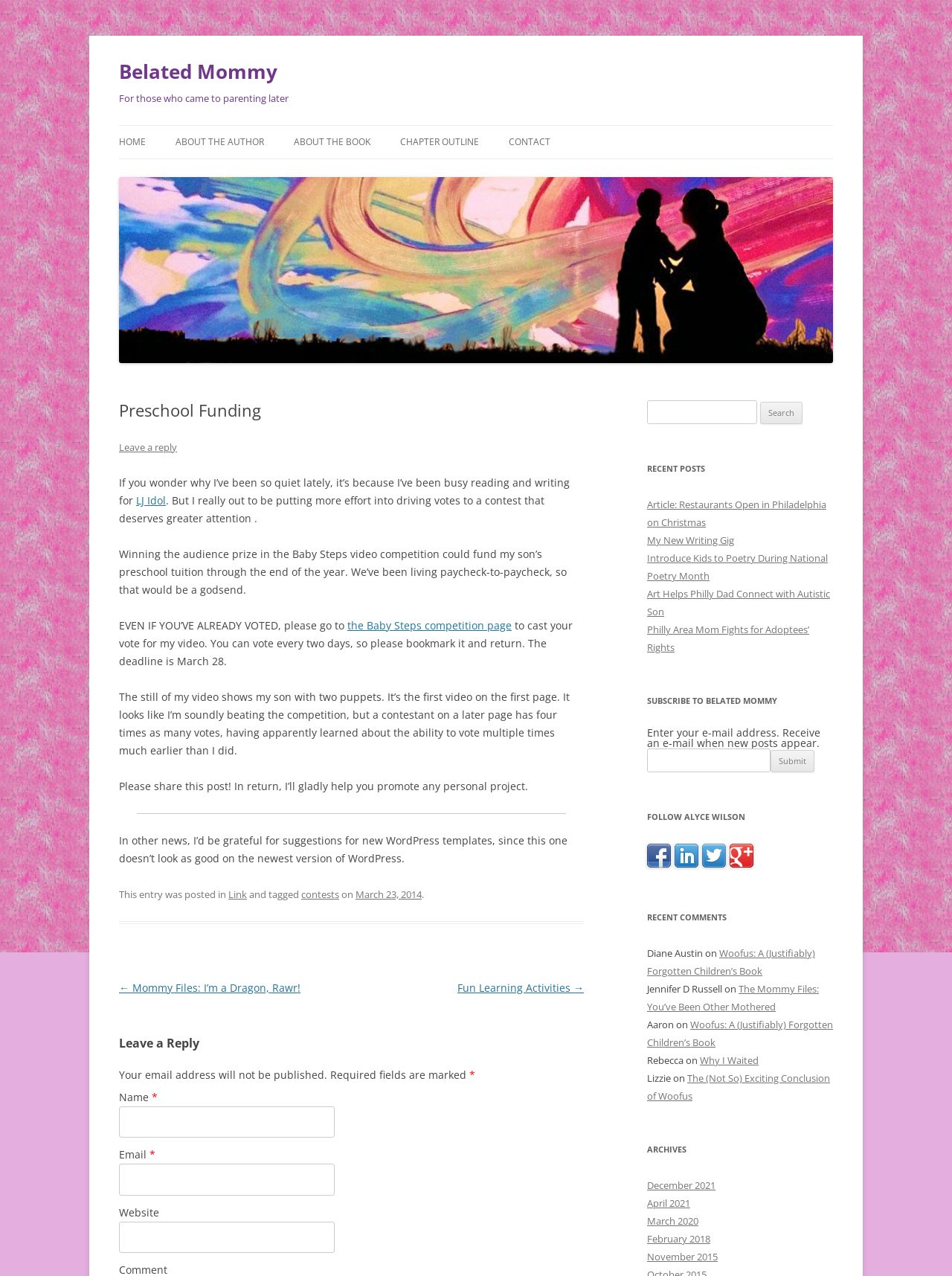Provide a one-word or short-phrase answer to the question:
What is the name of the author's blog?

Belated Mommy